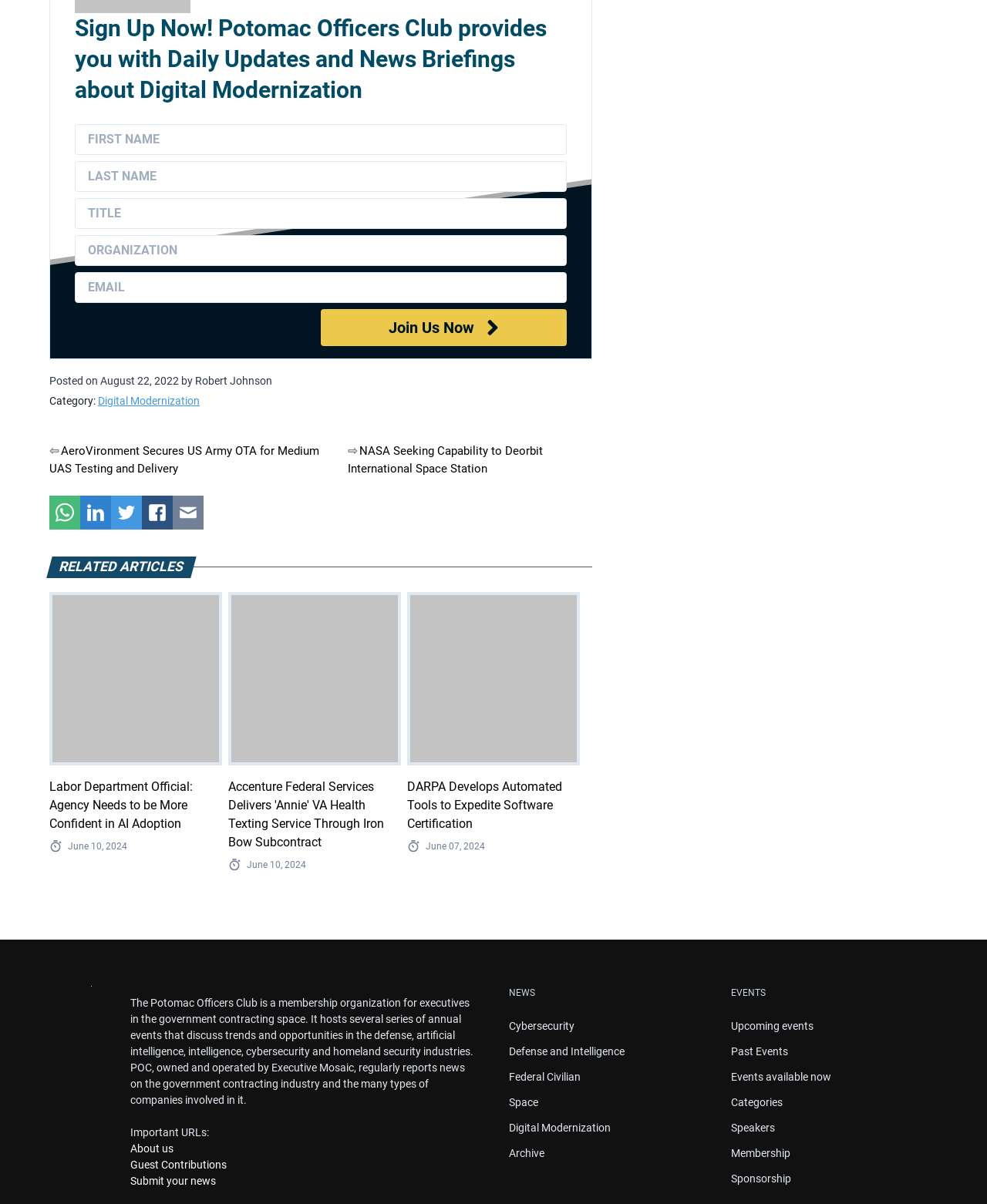Locate the bounding box coordinates of the segment that needs to be clicked to meet this instruction: "Sign up now".

[0.325, 0.257, 0.574, 0.288]